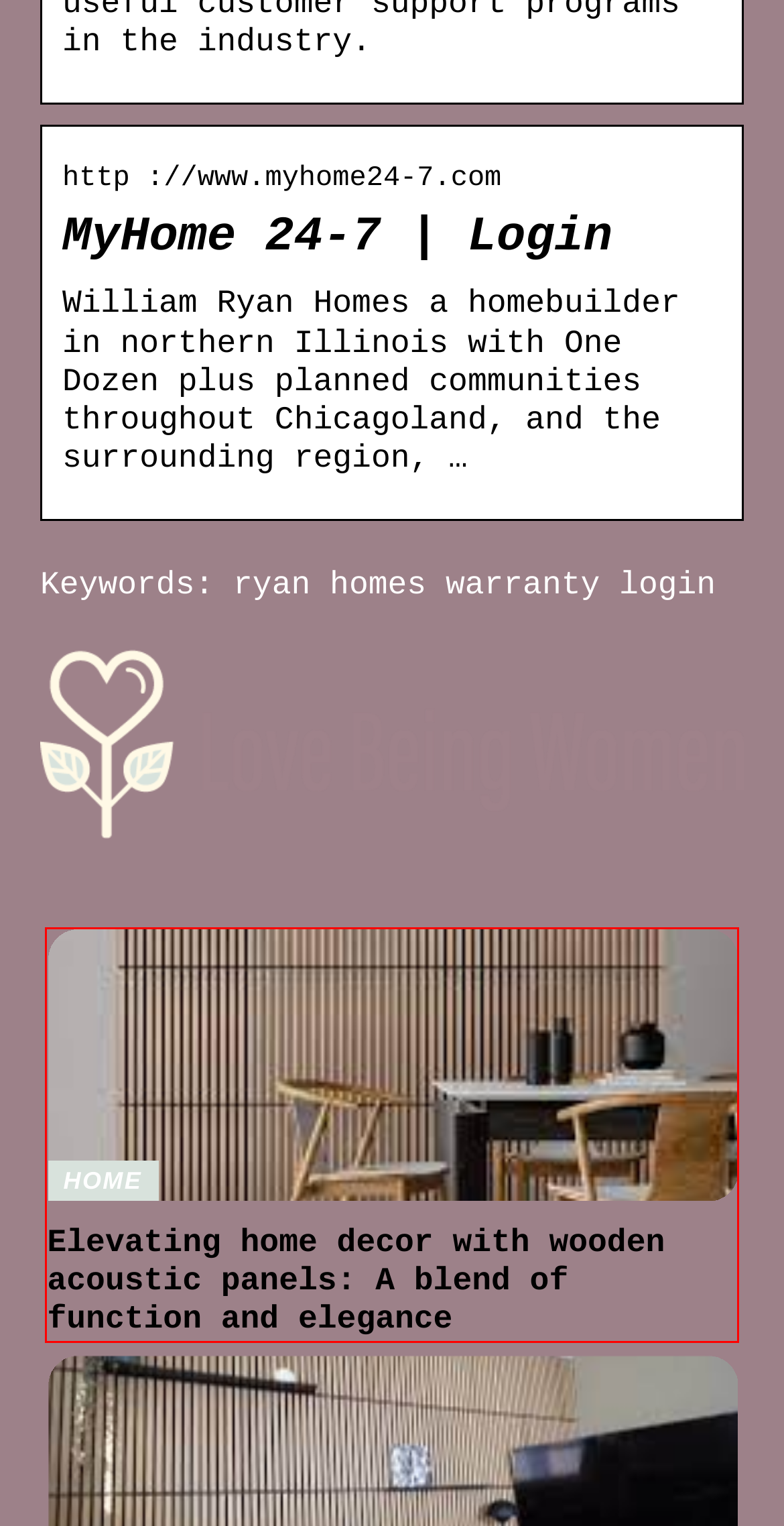You are presented with a screenshot of a webpage with a red bounding box. Select the webpage description that most closely matches the new webpage after clicking the element inside the red bounding box. The options are:
A. Danish outlet – cheap clothes for the whole family
B. We owe it to ourselves to dress up – even if we are at home
C. Hair Transplantation: Everything You Need to Know
D. Beauty products with care
E. Elevating home decor with wooden acoustic panels: A blend of function and elegance
F. Empowering Women: How to Make Change in Your Community
G. Sitemap
H. Are Backpacks The Chamleon Of Fashion? Different Looks For Everyone On The Style Spectrum.

E